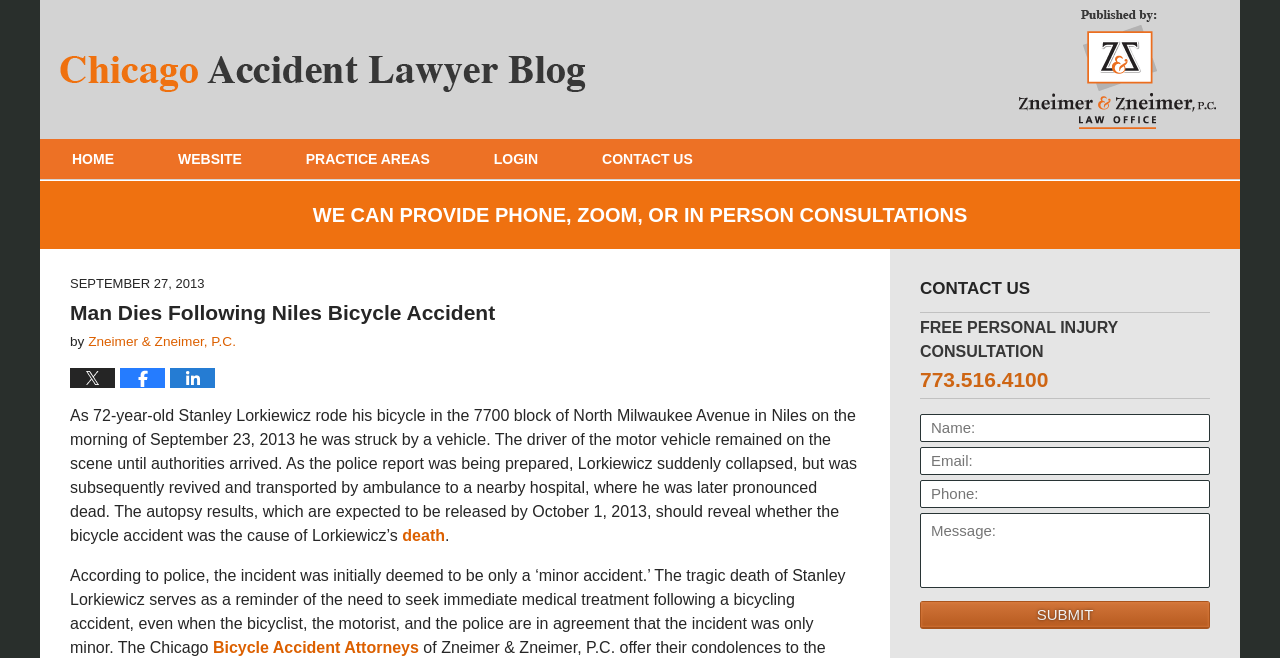Please specify the bounding box coordinates of the element that should be clicked to execute the given instruction: 'Click the 'HOME' link'. Ensure the coordinates are four float numbers between 0 and 1, expressed as [left, top, right, bottom].

[0.031, 0.211, 0.114, 0.272]